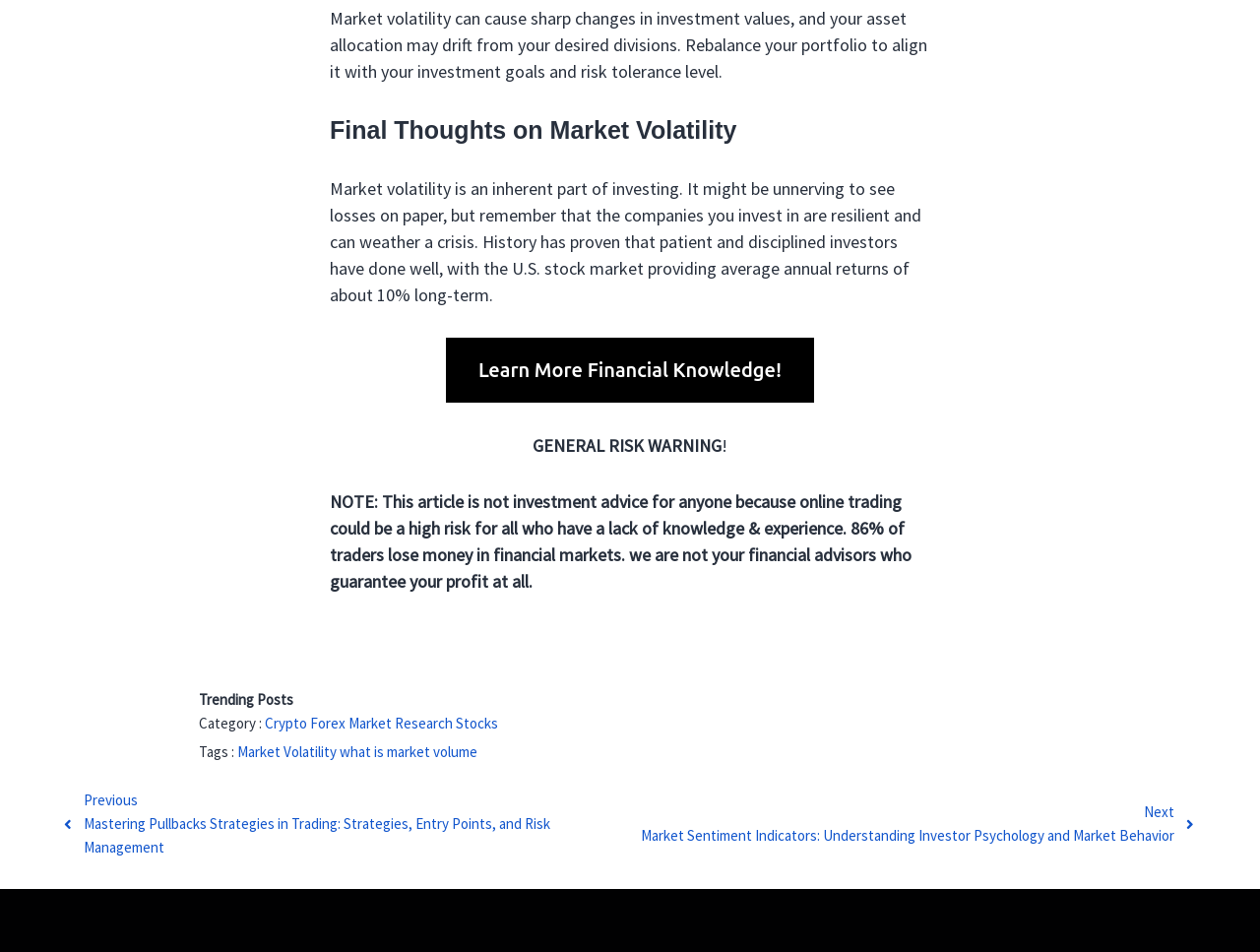What is the purpose of rebalancing a portfolio?
Refer to the image and provide a one-word or short phrase answer.

Align with investment goals